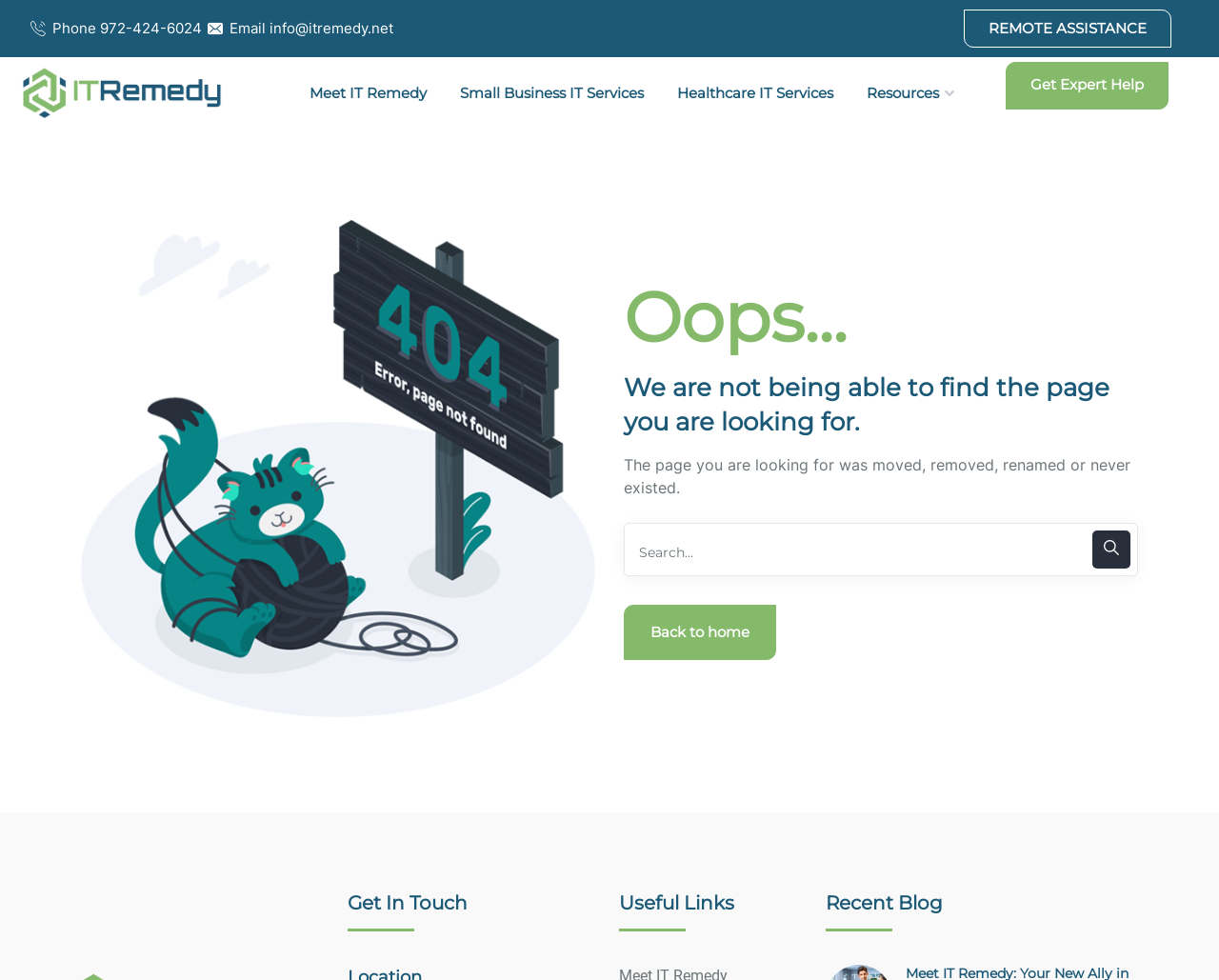Specify the bounding box coordinates of the area that needs to be clicked to achieve the following instruction: "Send an email".

[0.169, 0.017, 0.356, 0.042]